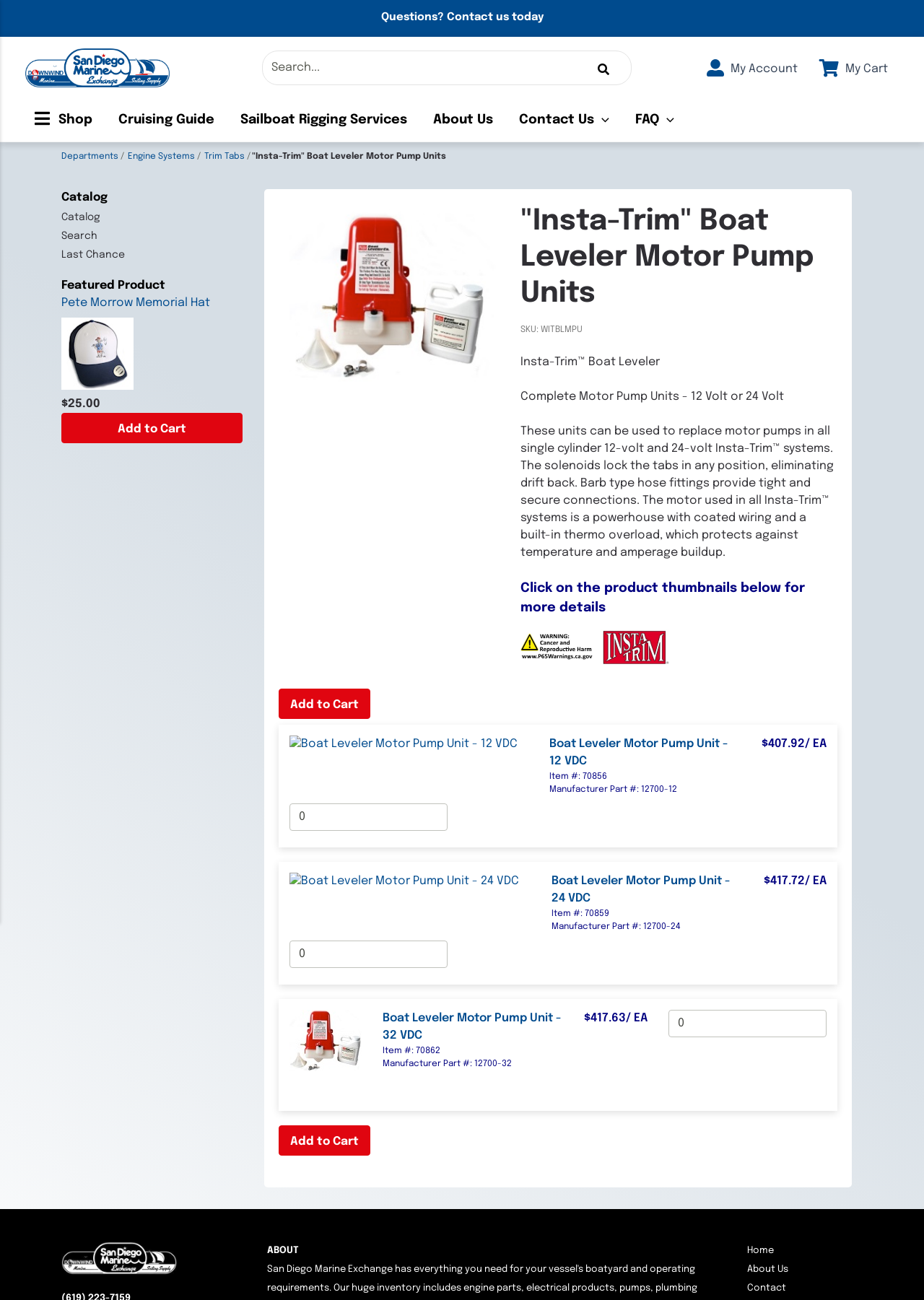What is the function of the solenoids in the Insta-Trim system?
Please provide a single word or phrase answer based on the image.

lock the tabs in any position